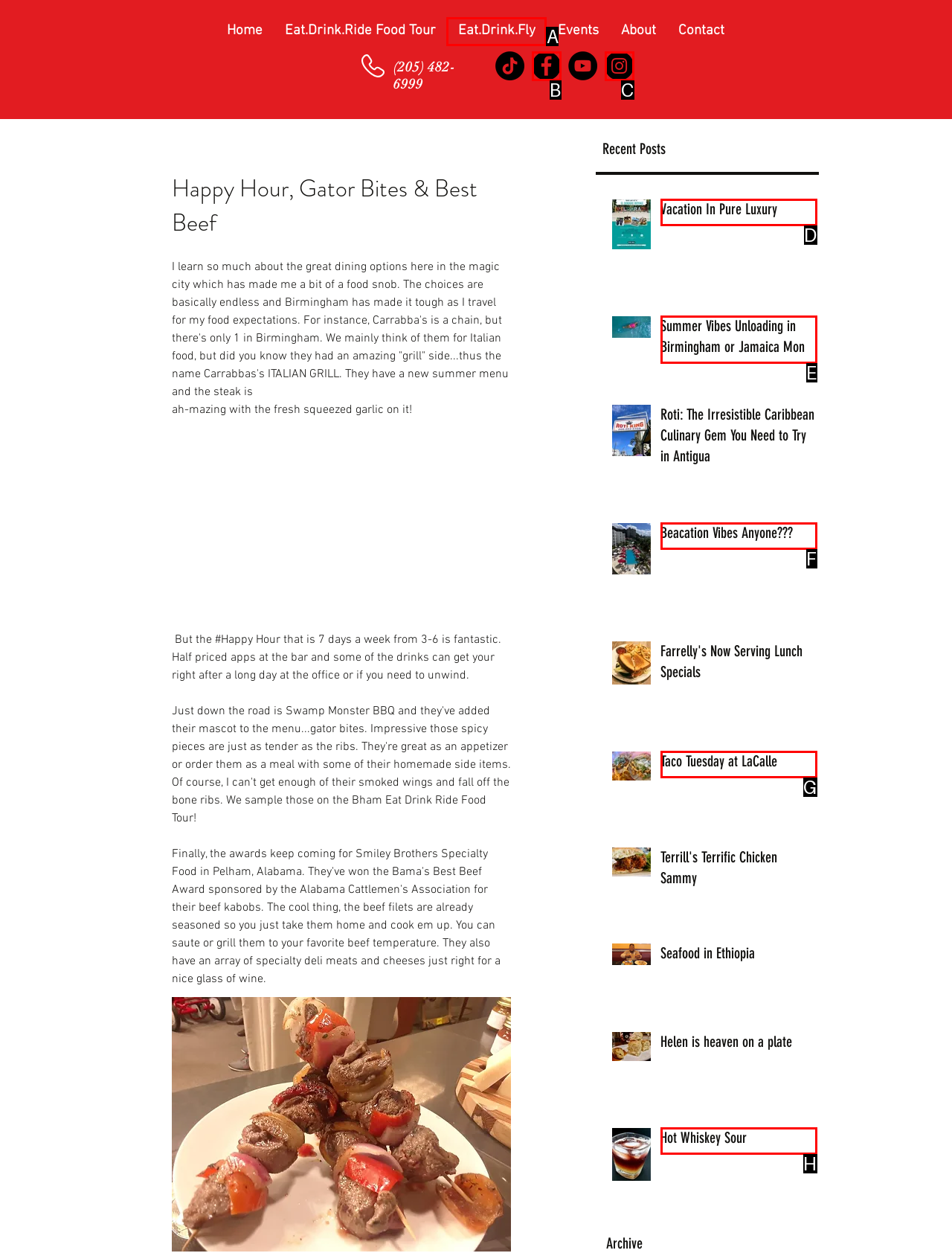Tell me which one HTML element I should click to complete the following task: View the post 'Vacation In Pure Luxury' Answer with the option's letter from the given choices directly.

D